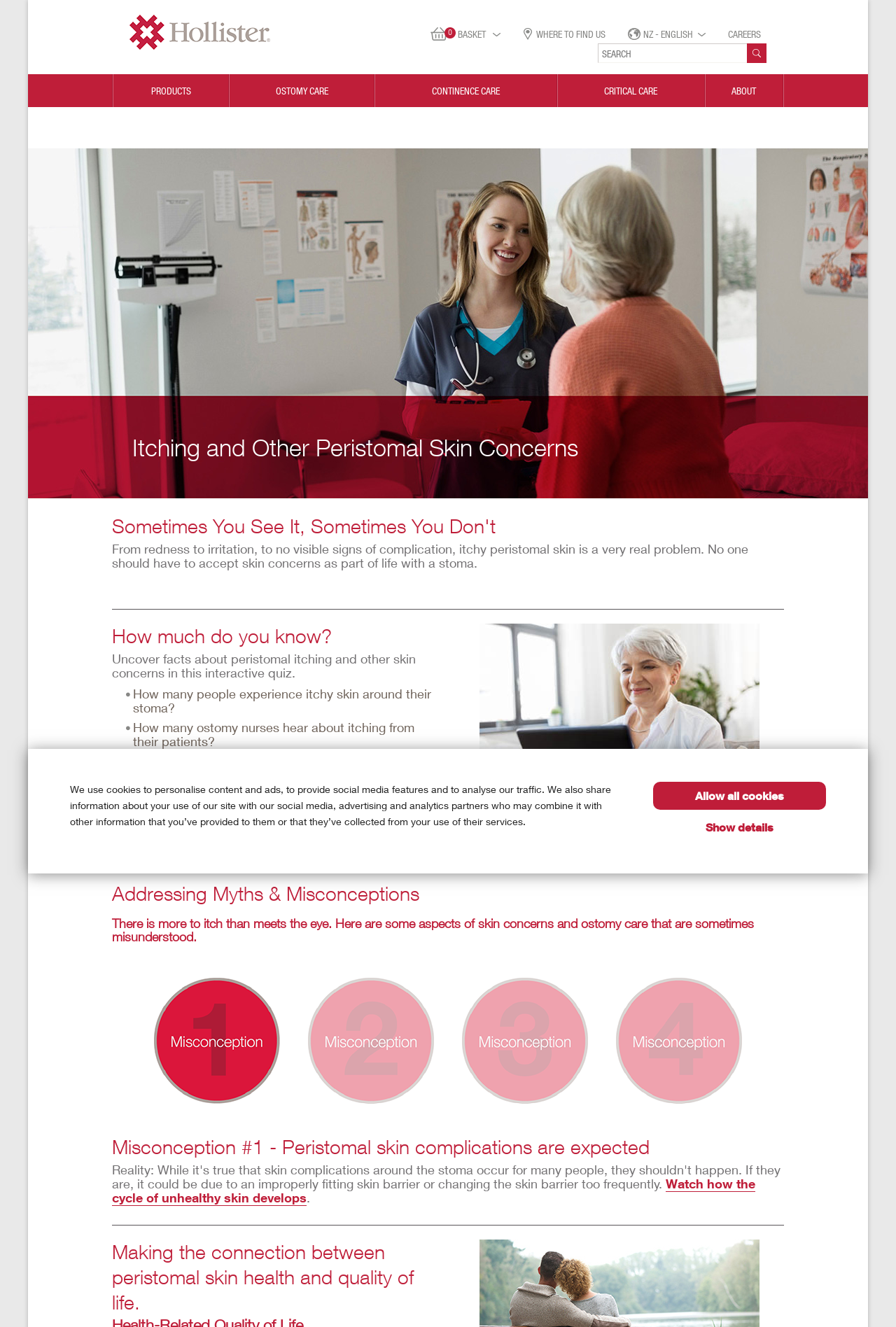Highlight the bounding box coordinates of the region I should click on to meet the following instruction: "Learn about ostomy care".

[0.257, 0.056, 0.418, 0.081]